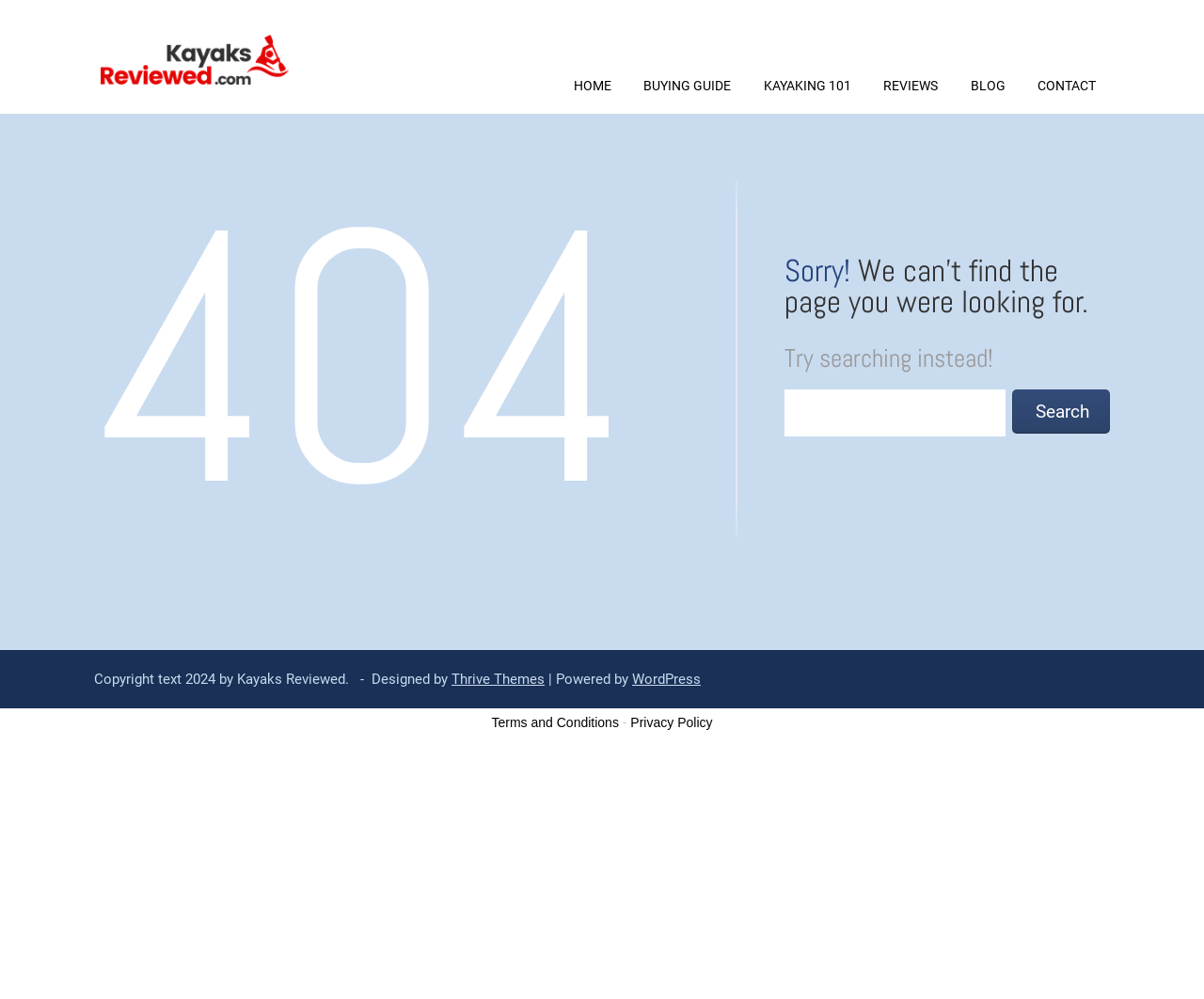From the screenshot, find the bounding box of the UI element matching this description: "BUYING GUIDE". Supply the bounding box coordinates in the form [left, top, right, bottom], each a float between 0 and 1.

[0.534, 0.078, 0.607, 0.093]